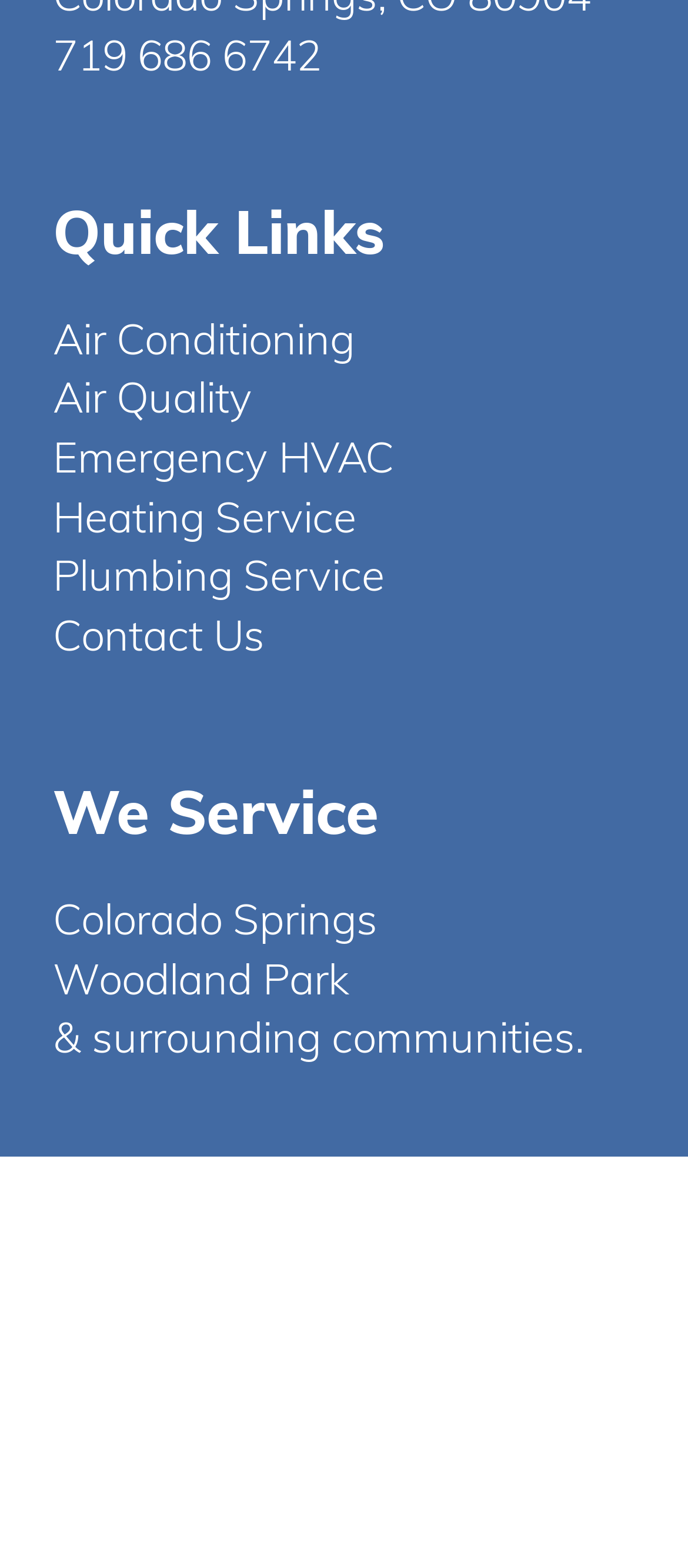What type of business is this?
Based on the image, answer the question with as much detail as possible.

Based on the services offered and the links provided on the webpage, it appears that this is a business that provides heating, ventilation, and air conditioning (HVAC) and plumbing services to customers in Colorado Springs, Woodland Park, and surrounding communities.